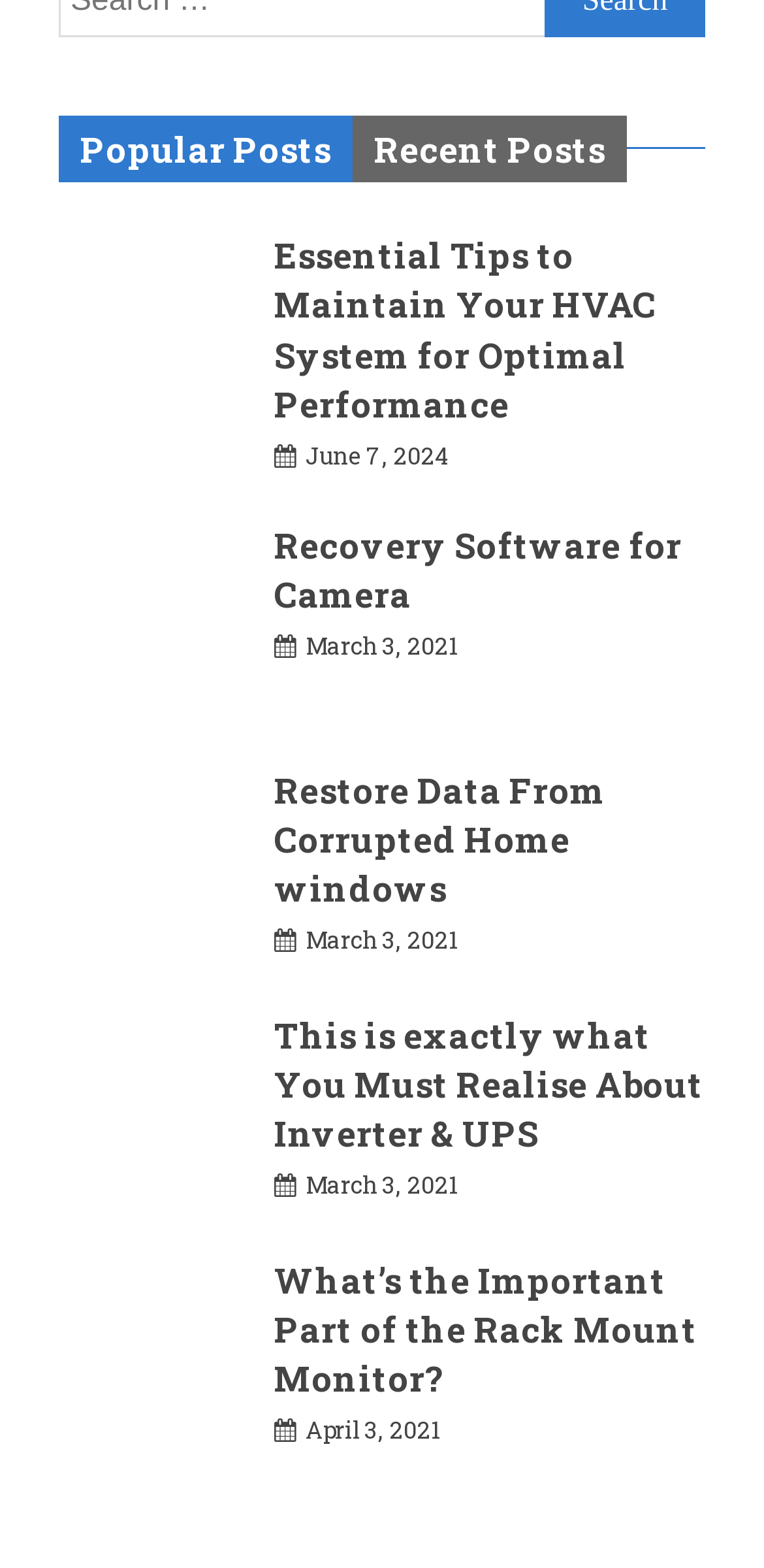What is the selected tab?
Using the details shown in the screenshot, provide a comprehensive answer to the question.

The selected tab can be determined by looking at the tablist element with ID 254, which has three tab elements. The first tab element with ID 343 has the attribute 'selected: True', indicating that it is the currently selected tab. The text content of this tab element is 'Popular Posts'.